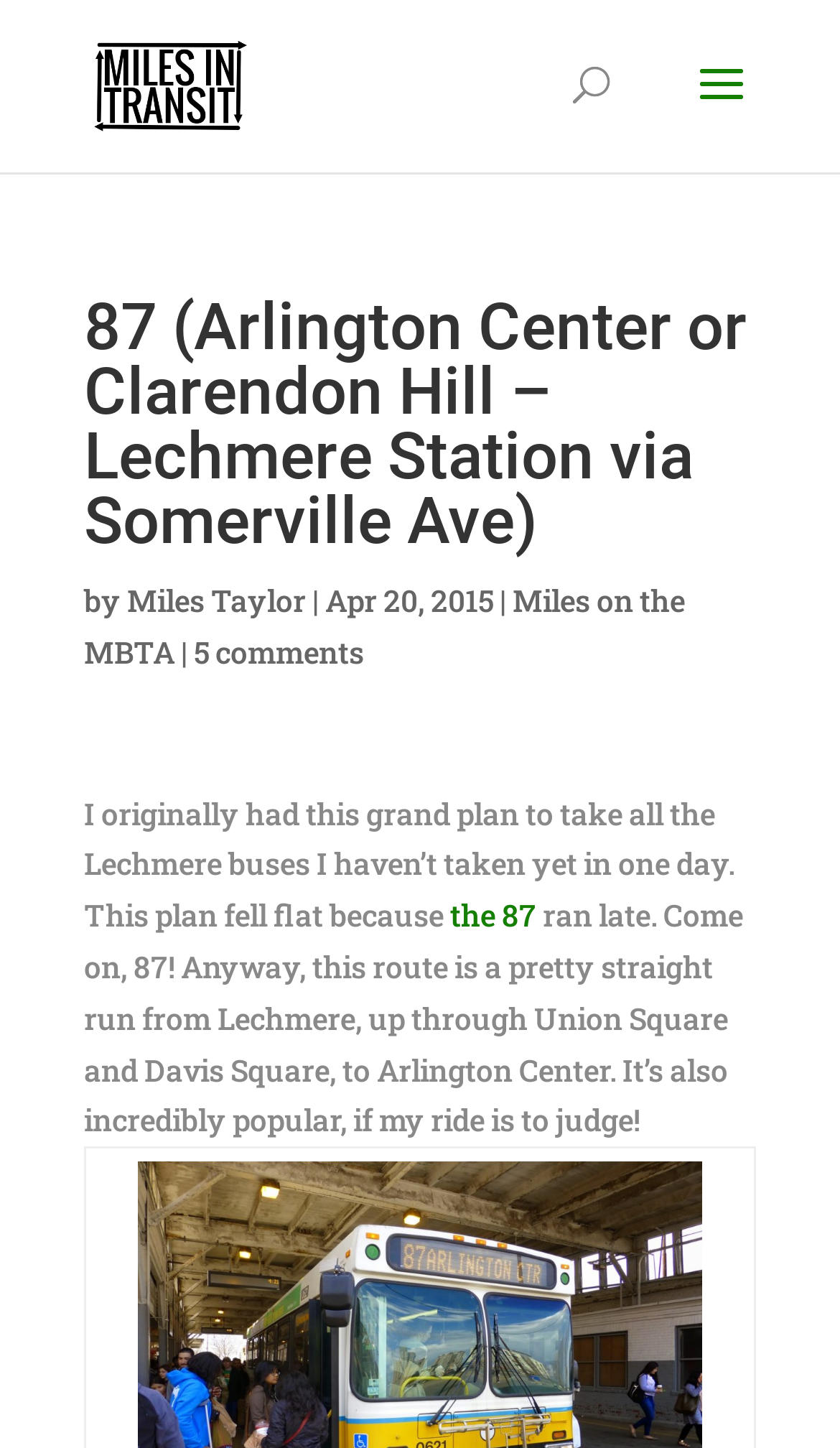What is the date of the post?
Provide a fully detailed and comprehensive answer to the question.

The date of the post is mentioned in the text as 'Apr 20, 2015', which is a StaticText element with bounding box coordinates [0.387, 0.4, 0.587, 0.429].